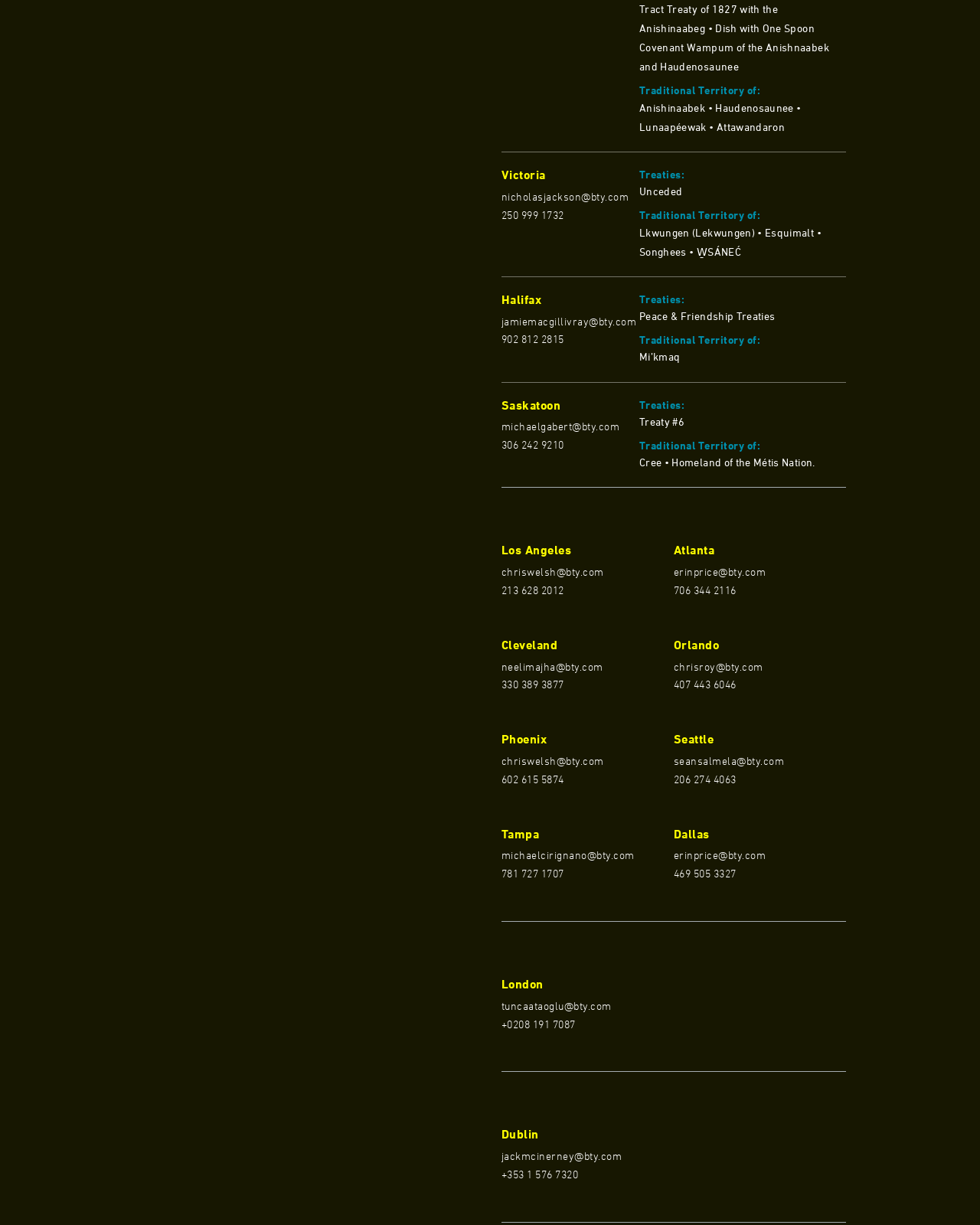Pinpoint the bounding box coordinates of the clickable element needed to complete the instruction: "Get in touch with London team". The coordinates should be provided as four float numbers between 0 and 1: [left, top, right, bottom].

[0.512, 0.814, 0.687, 0.828]